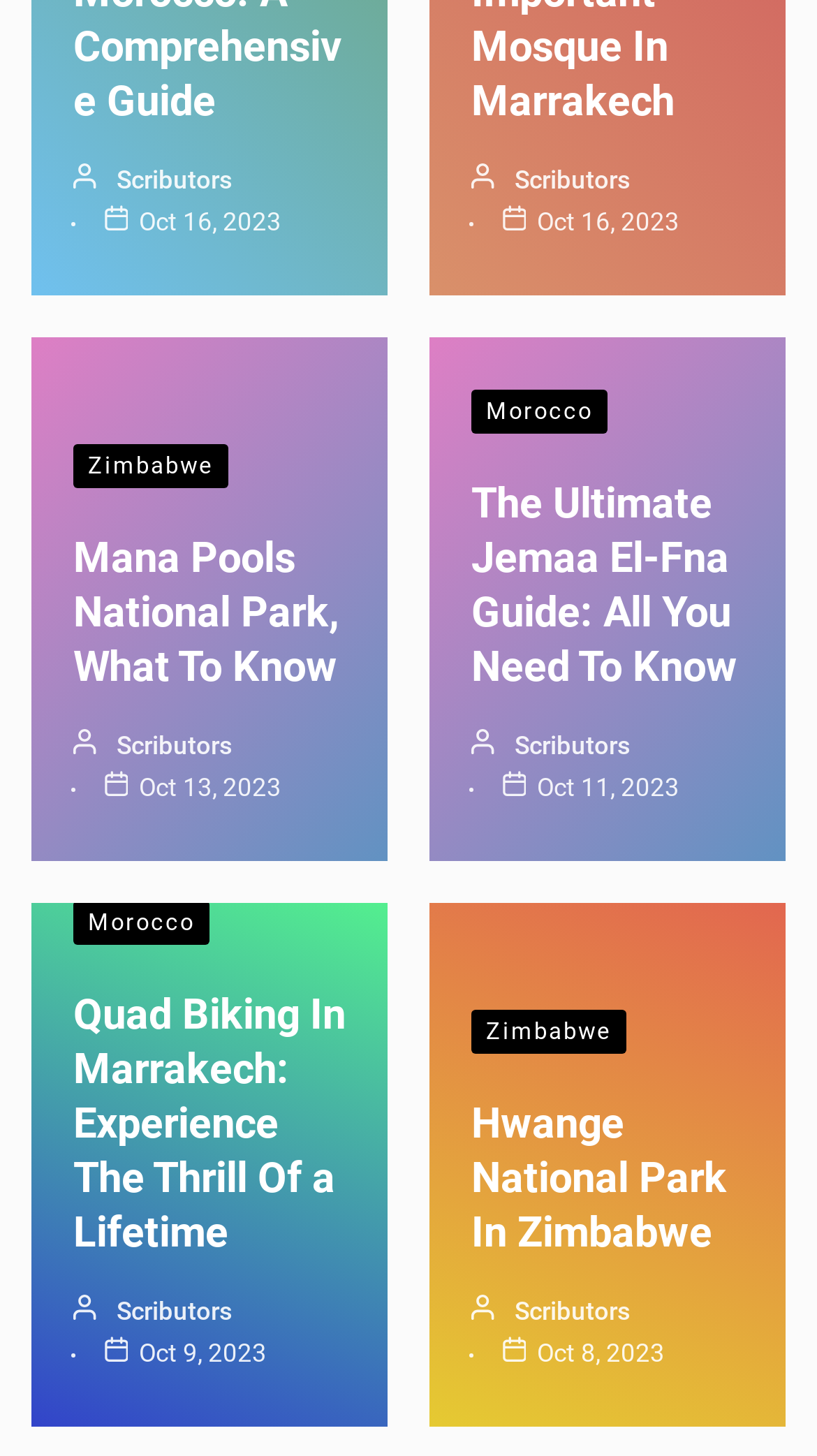What is the date of the article about Mana Pools National Park?
From the screenshot, supply a one-word or short-phrase answer.

Oct 16, 2023